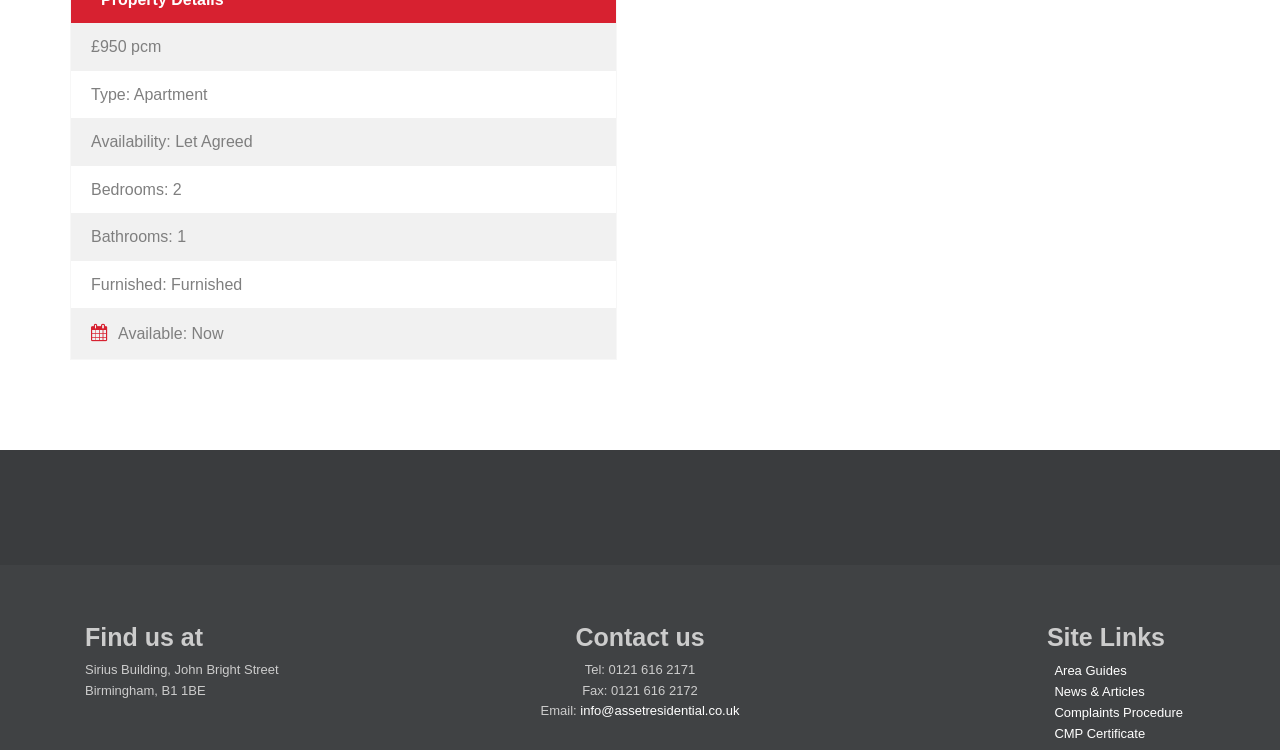How many bedrooms does the apartment have?
Please answer using one word or phrase, based on the screenshot.

2